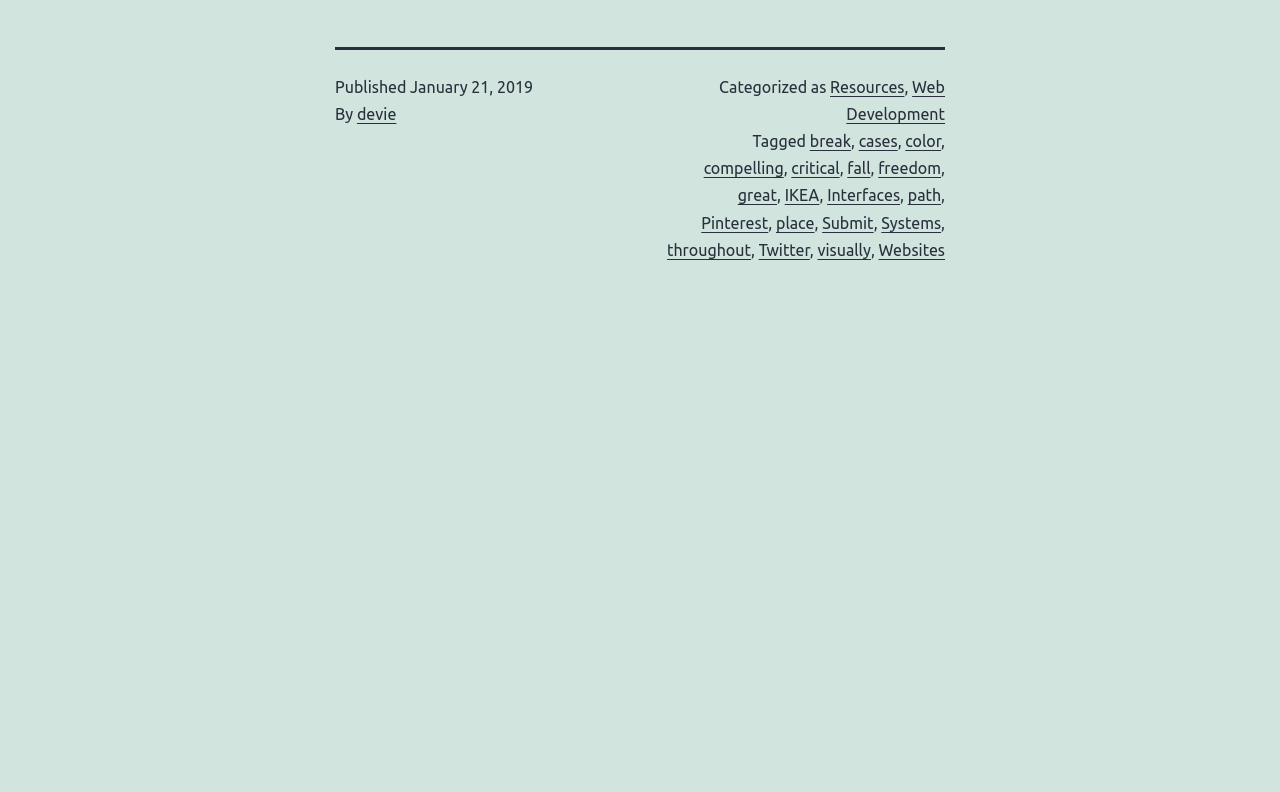Based on the image, provide a detailed response to the question:
What categories is the article classified under?

The categories that the article is classified under can be found in the footer section of the webpage, where it is stated as 'Categorized as Resources, Web Development'.